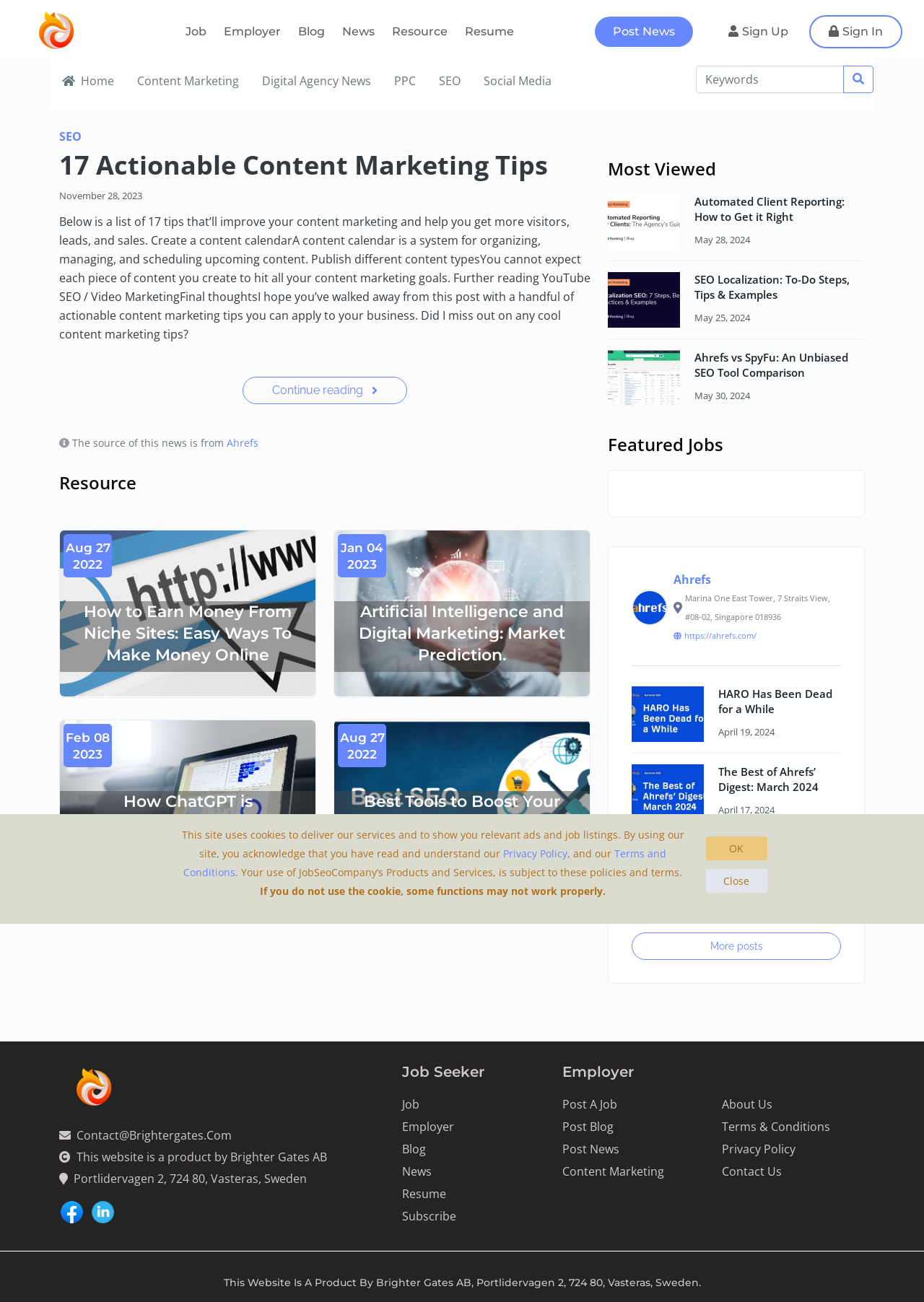Utilize the information from the image to answer the question in detail:
What is the purpose of the search box?

The search box is located in the top right corner of the webpage, and it is described by the button 'btn_search_news'. This suggests that the search box is intended for searching news articles or content on the website.